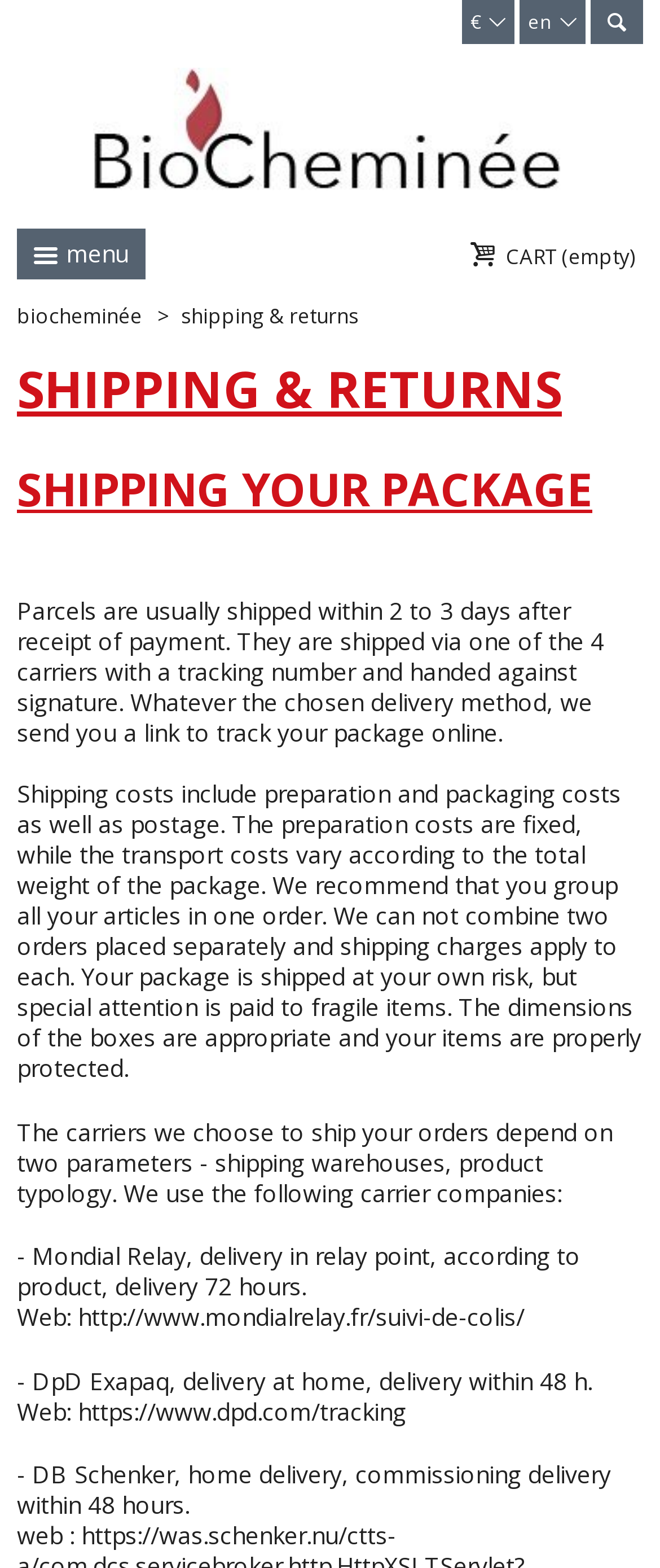Look at the image and write a detailed answer to the question: 
What carriers are used for shipping?

The webpage lists the carriers used for shipping, which are Mondial Relay, DPD Exapaq, and DB Schenker, each with their own delivery methods and estimated delivery times.